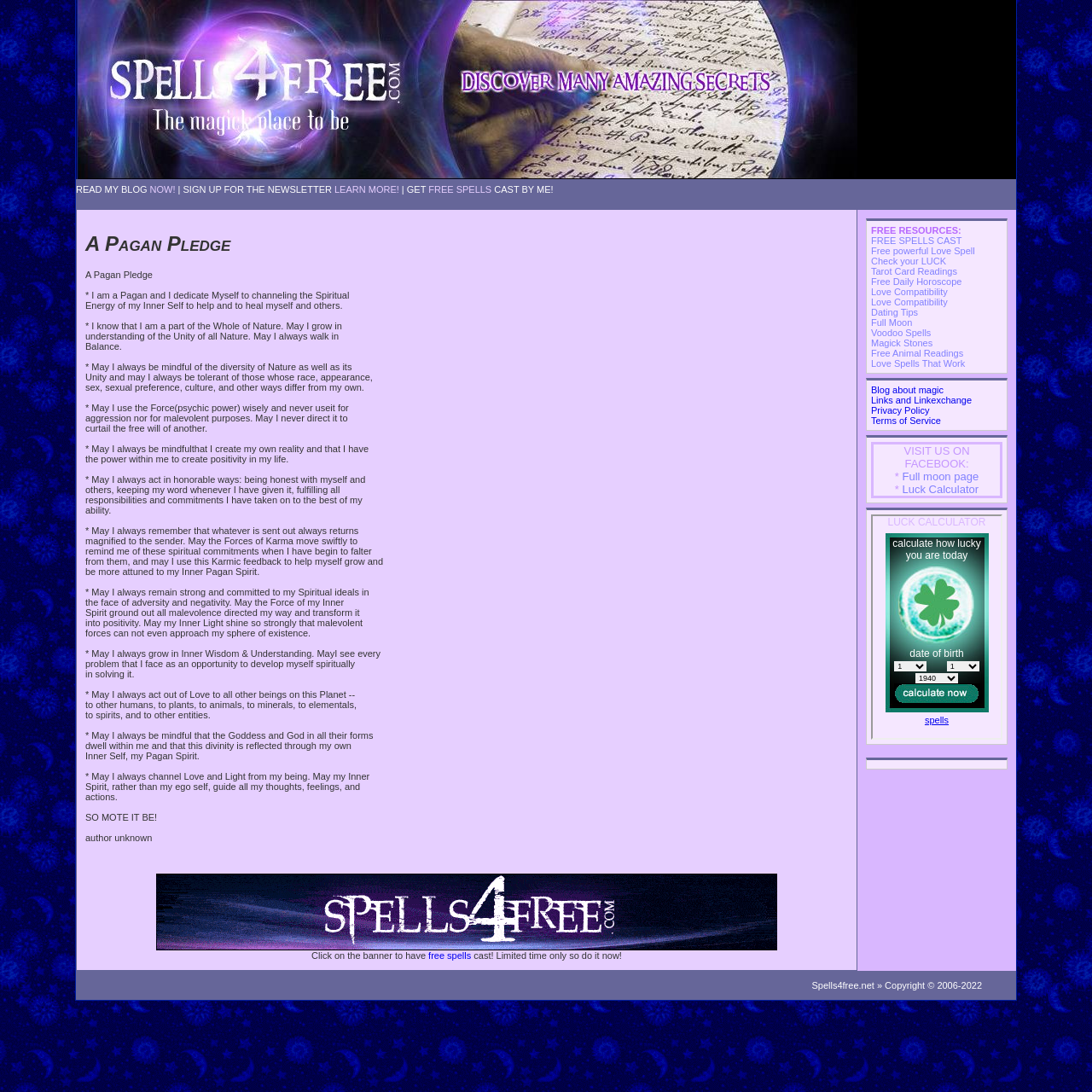Provide your answer in a single word or phrase: 
What is the significance of the 'SO MOTE IT BE!' phrase?

A declaration of intention